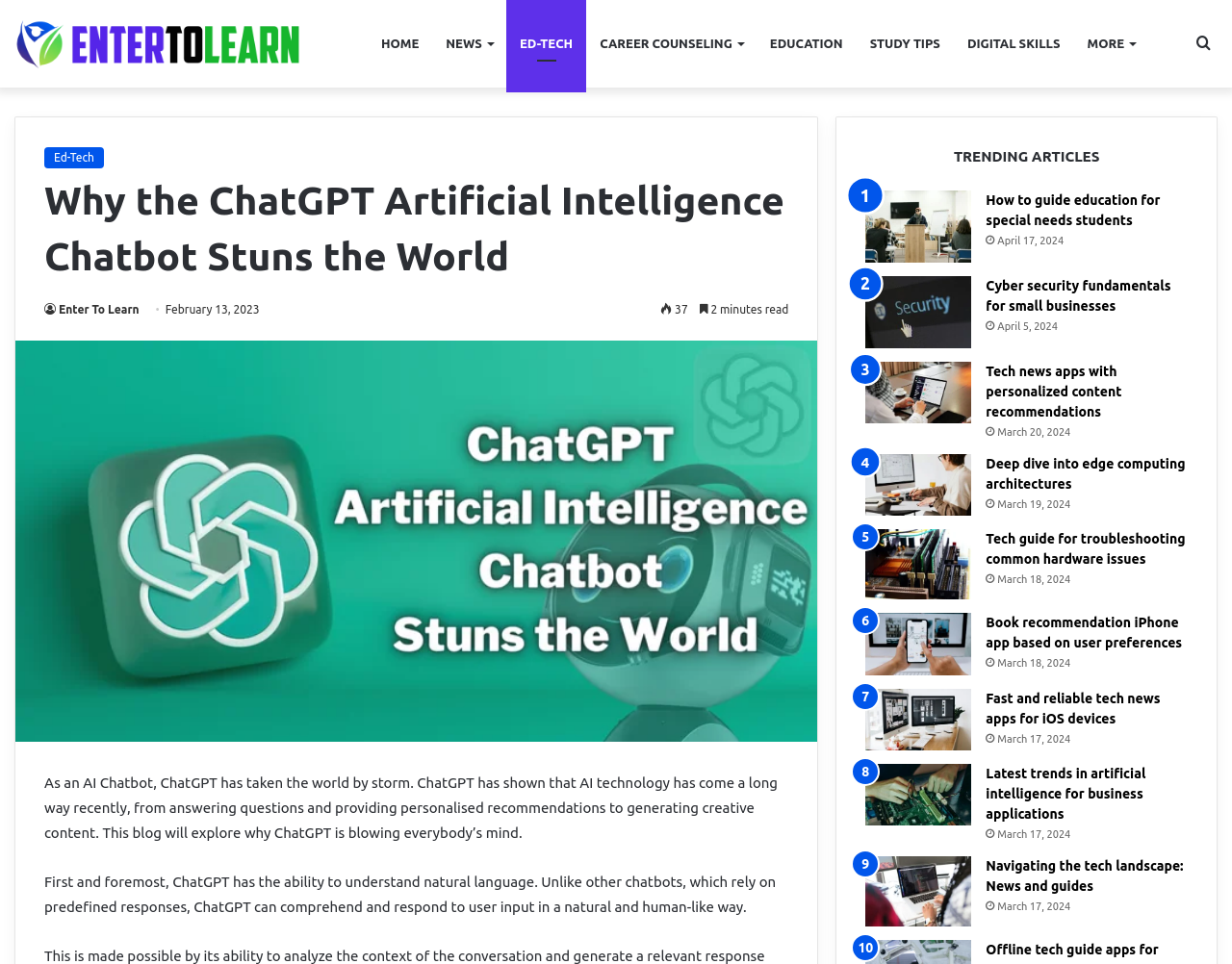Answer this question in one word or a short phrase: What is the date of the article 'How to guide education for special needs students'?

April 17, 2024